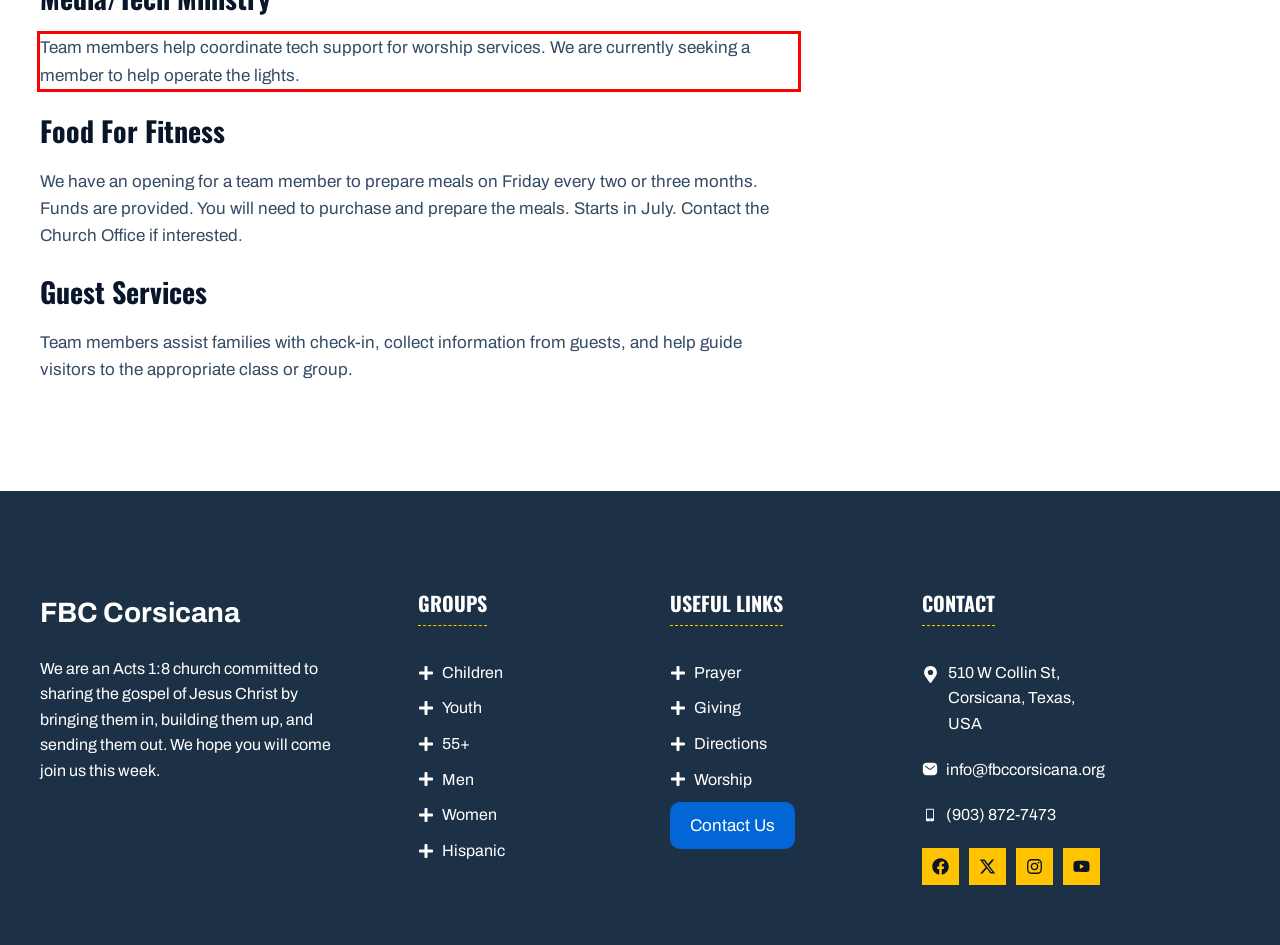Given a screenshot of a webpage with a red bounding box, extract the text content from the UI element inside the red bounding box.

Team members help coordinate tech support for worship services. We are currently seeking a member to help operate the lights.